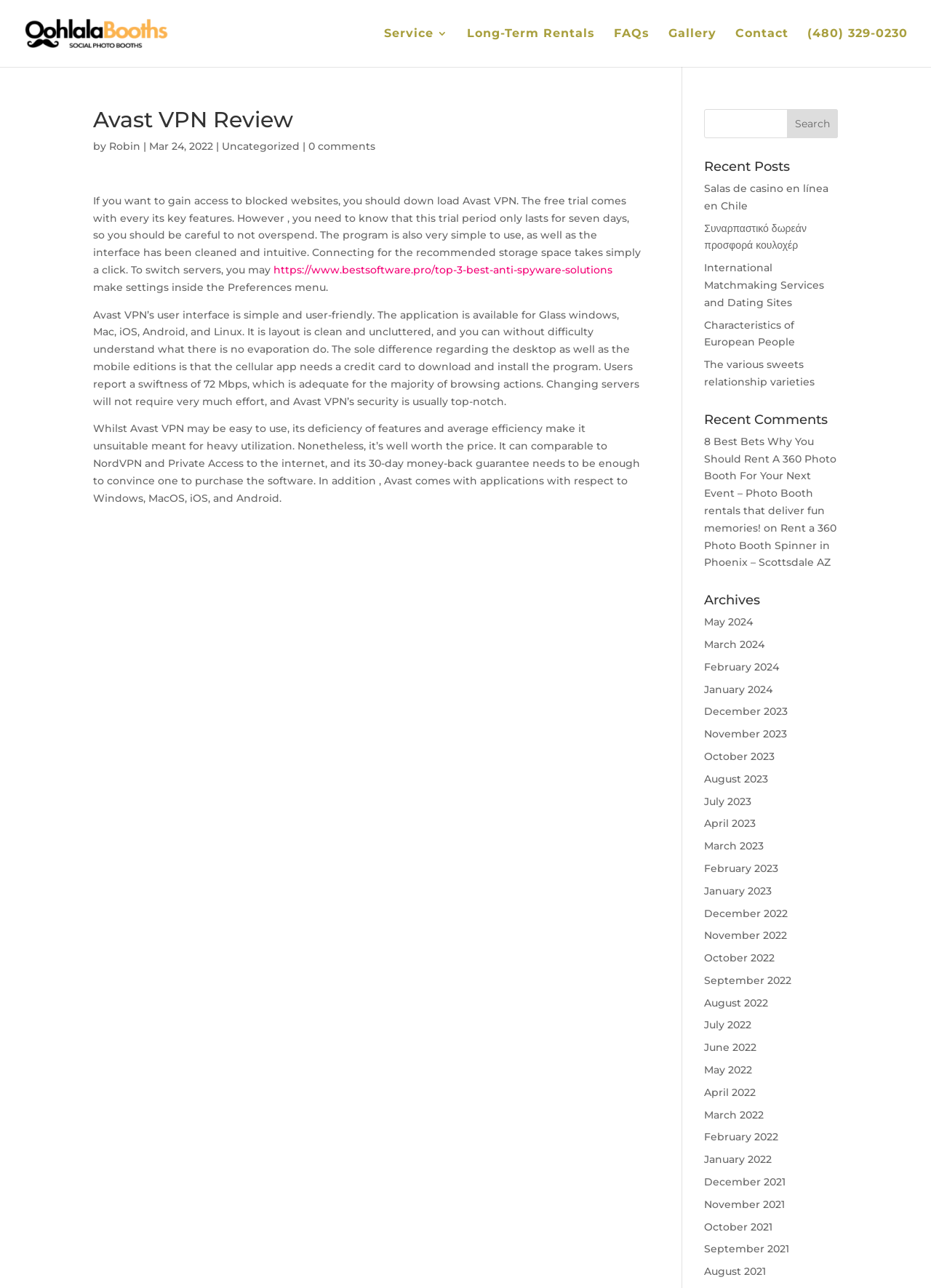Give an in-depth explanation of the webpage layout and content.

The webpage is an Avast VPN review page. At the top, there is a navigation menu with links to "Ooh la la Booths: Photo Booth Rental Phoenix - Scottsdale AZ", "Service 3", "Long-Term Rentals", "FAQs", "Gallery", "Contact", and a phone number "(480) 329-0230". 

Below the navigation menu, there is an article section with a heading "Avast VPN Review" and a subheading with the author's name "Robin" and the date "Mar 24, 2022". The article discusses the features and benefits of Avast VPN, including its user-friendly interface, availability on multiple platforms, and 30-day money-back guarantee. 

On the right side of the article, there is a search bar with a "Search" button. Below the search bar, there are three sections: "Recent Posts", "Recent Comments", and "Archives". The "Recent Posts" section lists several links to recent articles, including "Salas de casino en línea en Chile" and "International Matchmaking Services and Dating Sites". The "Recent Comments" section lists two comments, one from "8 Best Bets Why You Should Rent A 360 Photo Booth For Your Next Event" and another from "Rent a 360 Photo Booth Spinner in Phoenix – Scottsdale AZ". The "Archives" section lists links to articles from various months and years, from May 2024 to September 2021.